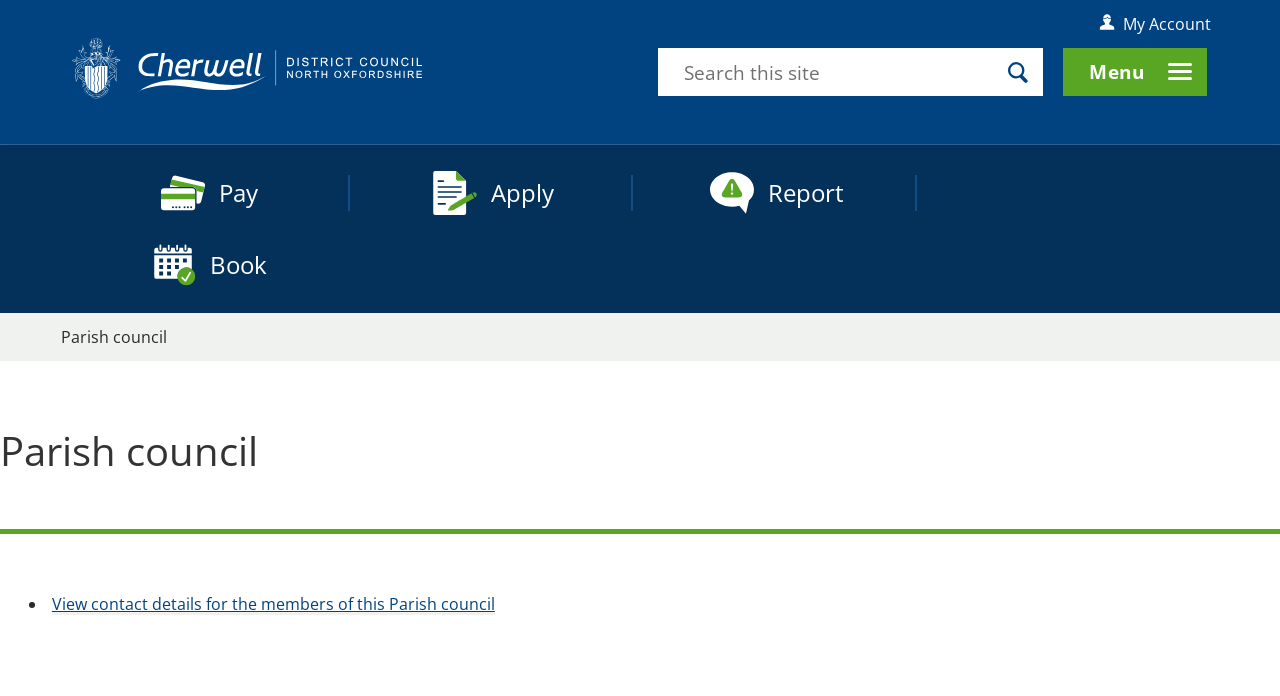Please provide the bounding box coordinates for the element that needs to be clicked to perform the following instruction: "Search this site". The coordinates should be given as four float numbers between 0 and 1, i.e., [left, top, right, bottom].

[0.514, 0.069, 0.815, 0.138]